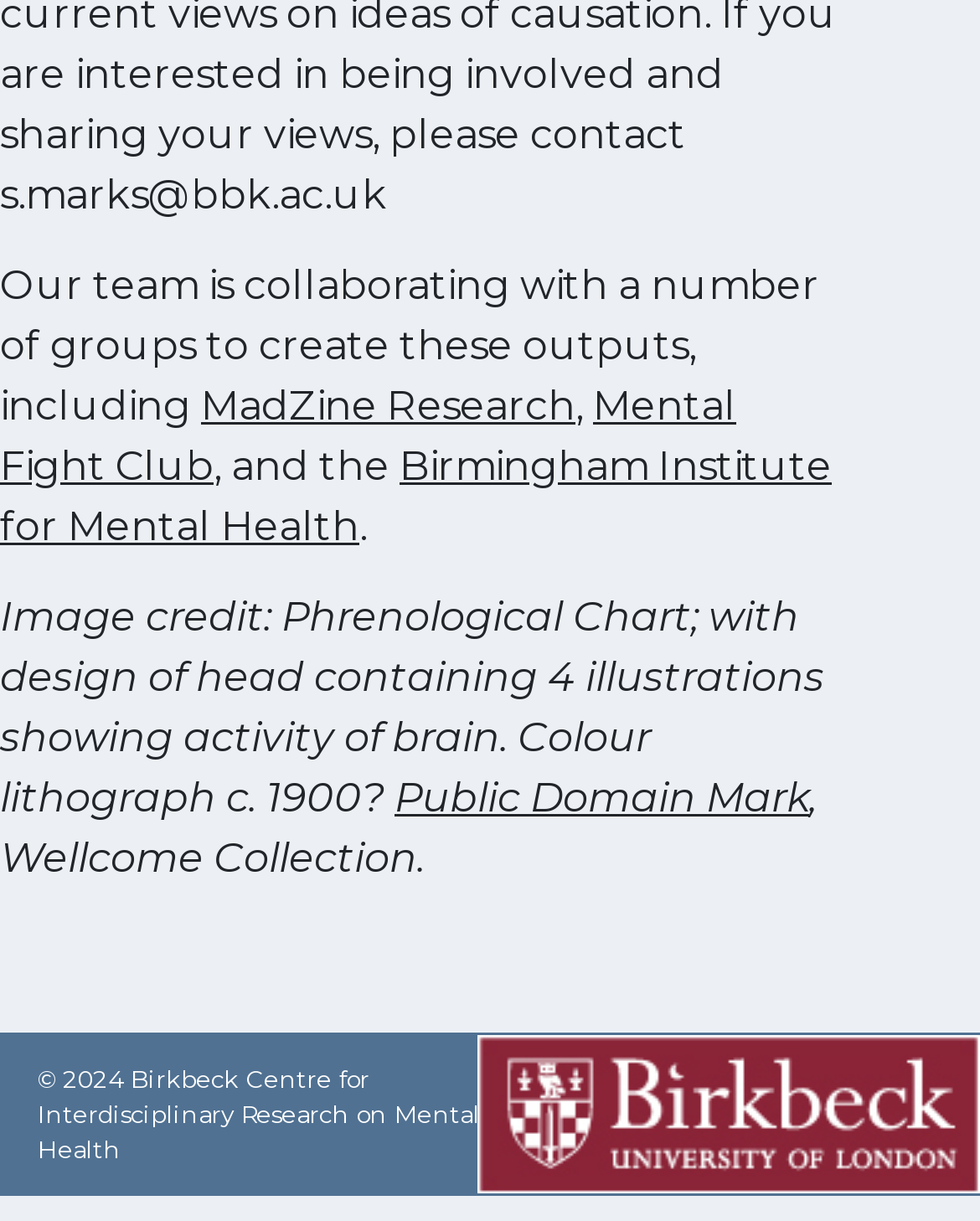Based on the element description, predict the bounding box coordinates (top-left x, top-left y, bottom-right x, bottom-right y) for the UI element in the screenshot: Birmingham Institute for Mental Health

[0.0, 0.361, 0.849, 0.45]